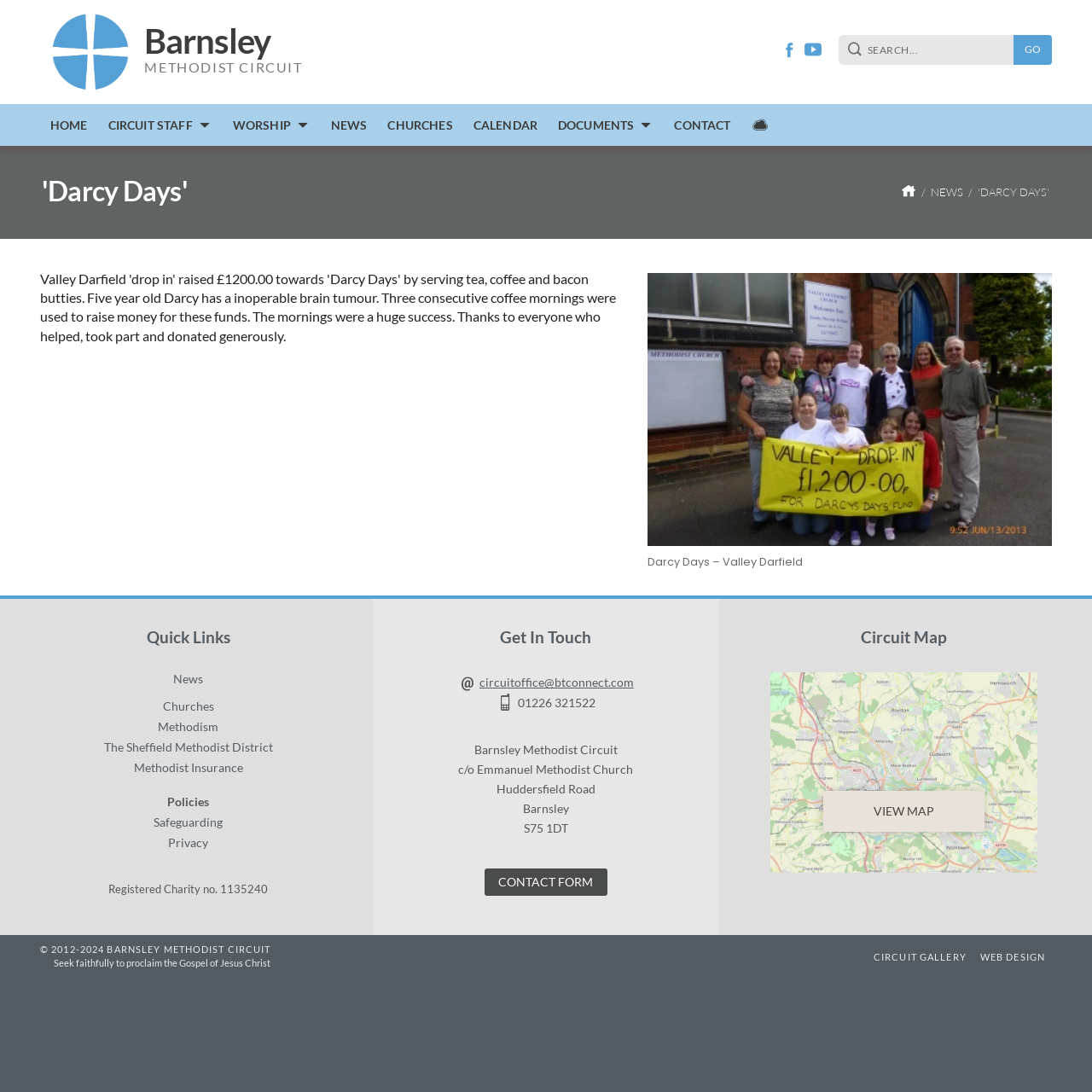Identify the coordinates of the bounding box for the element described below: "View Map". Return the coordinates as four float numbers between 0 and 1: [left, top, right, bottom].

[0.68, 0.616, 0.975, 0.799]